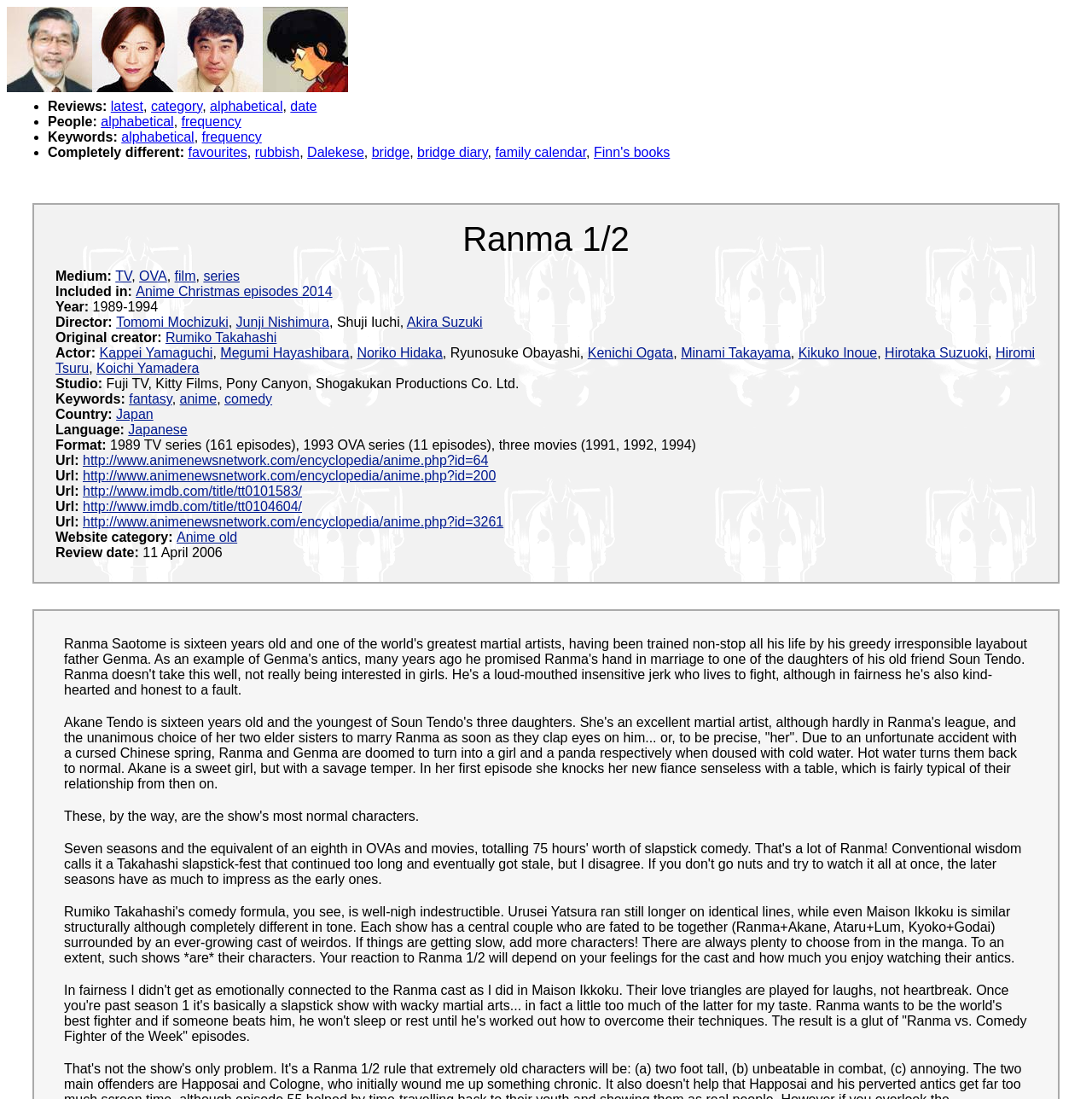Explain in detail what is displayed on the webpage.

This webpage is a review of the anime series "Ranma 1/2" by Finn Clark. At the top of the page, there are three images of characters from the series, Kenichi Ogata, Hiromi Tsuru, and Hirotaka Suzuoki, each accompanied by a link to their respective profiles. Below these images, there is an iframe that takes up most of the width of the page.

The main content of the page is divided into sections, each with a heading and a list of links and text. The first section lists the medium, genre, and format of the series, including TV, OVA, and film. The next section lists the directors, original creators, and actors involved in the series.

Following this, there are sections for studio, keywords, country, language, and format, each with relevant information about the series. There are also several links to external websites, including Anime News Network and IMDB, which provide more information about the series.

The main review of the series is divided into two paragraphs. The first paragraph introduces the main character, Akane Tendo, and sets the scene for the series. The second paragraph discusses the reviewer's opinion of the series, comparing it to another anime series, Maison Ikkoku, and mentioning that the love triangles in Ranma 1/2 are played for laughs rather than heartbreak.

Overall, the webpage is a detailed review of the anime series "Ranma 1/2", with a focus on the characters, directors, and format of the series, as well as the reviewer's opinion of the show.